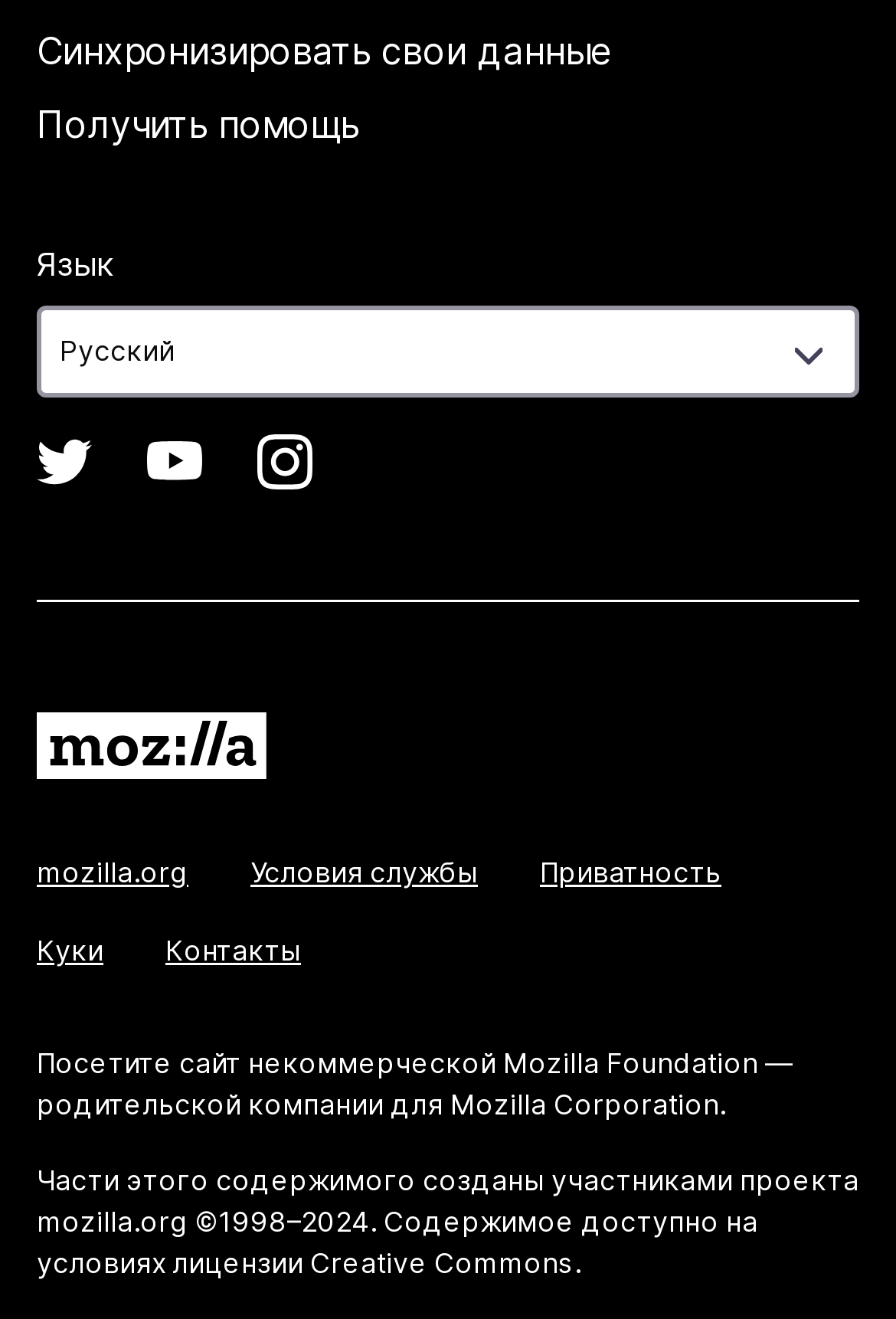Using the format (top-left x, top-left y, bottom-right x, bottom-right y), and given the element description, identify the bounding box coordinates within the screenshot: mozilla.org

[0.041, 0.648, 0.21, 0.674]